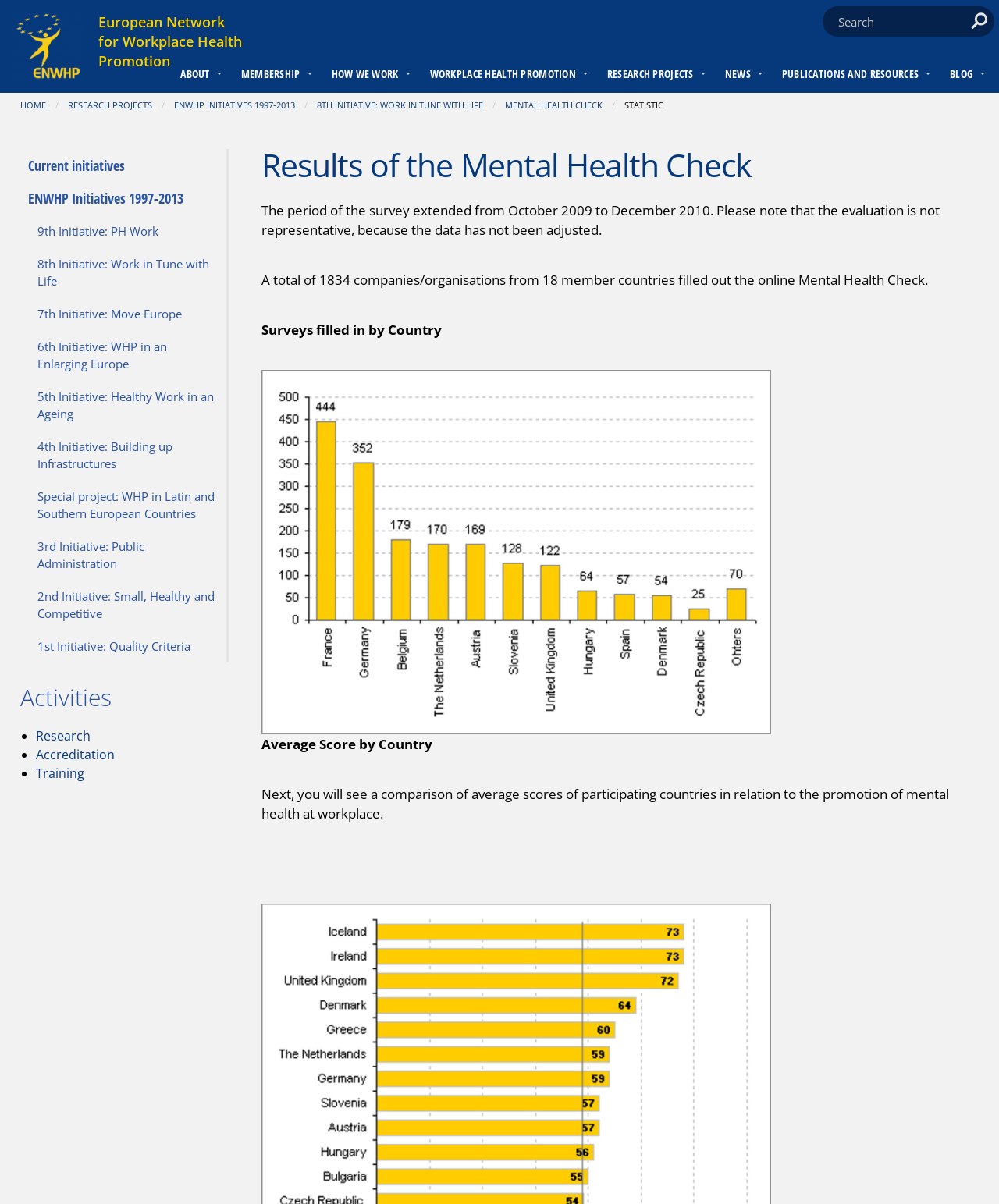Based on the image, please respond to the question with as much detail as possible:
What is the orientation of the menubar?

The menubar is located at the top of the webpage, and its orientation can be determined by examining the bounding box coordinates of its menu items, which are arranged horizontally. This indicates that the menubar is oriented horizontally.